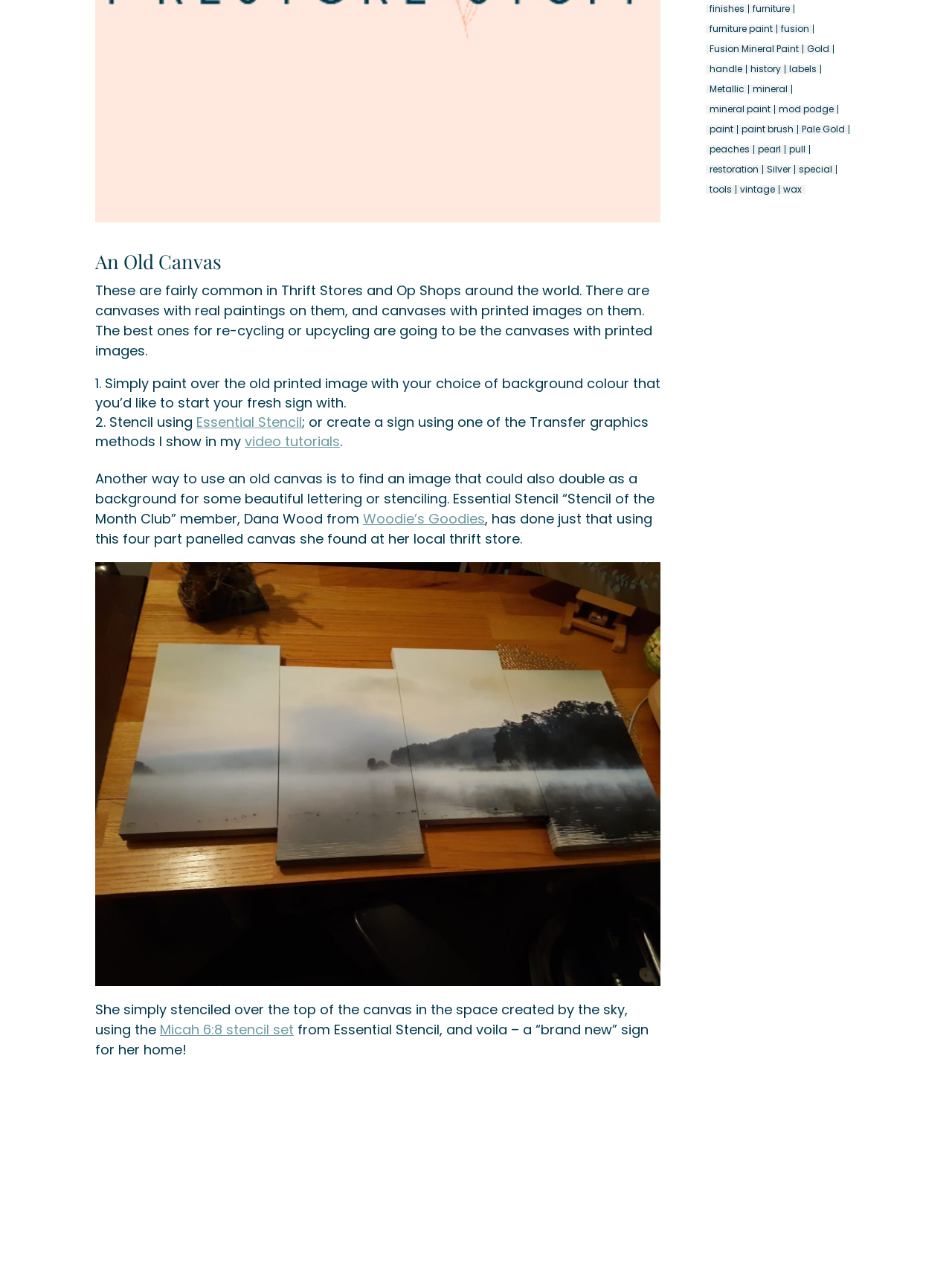Extract the bounding box for the UI element that matches this description: "Fusion Mineral Paint".

[0.741, 0.035, 0.844, 0.042]